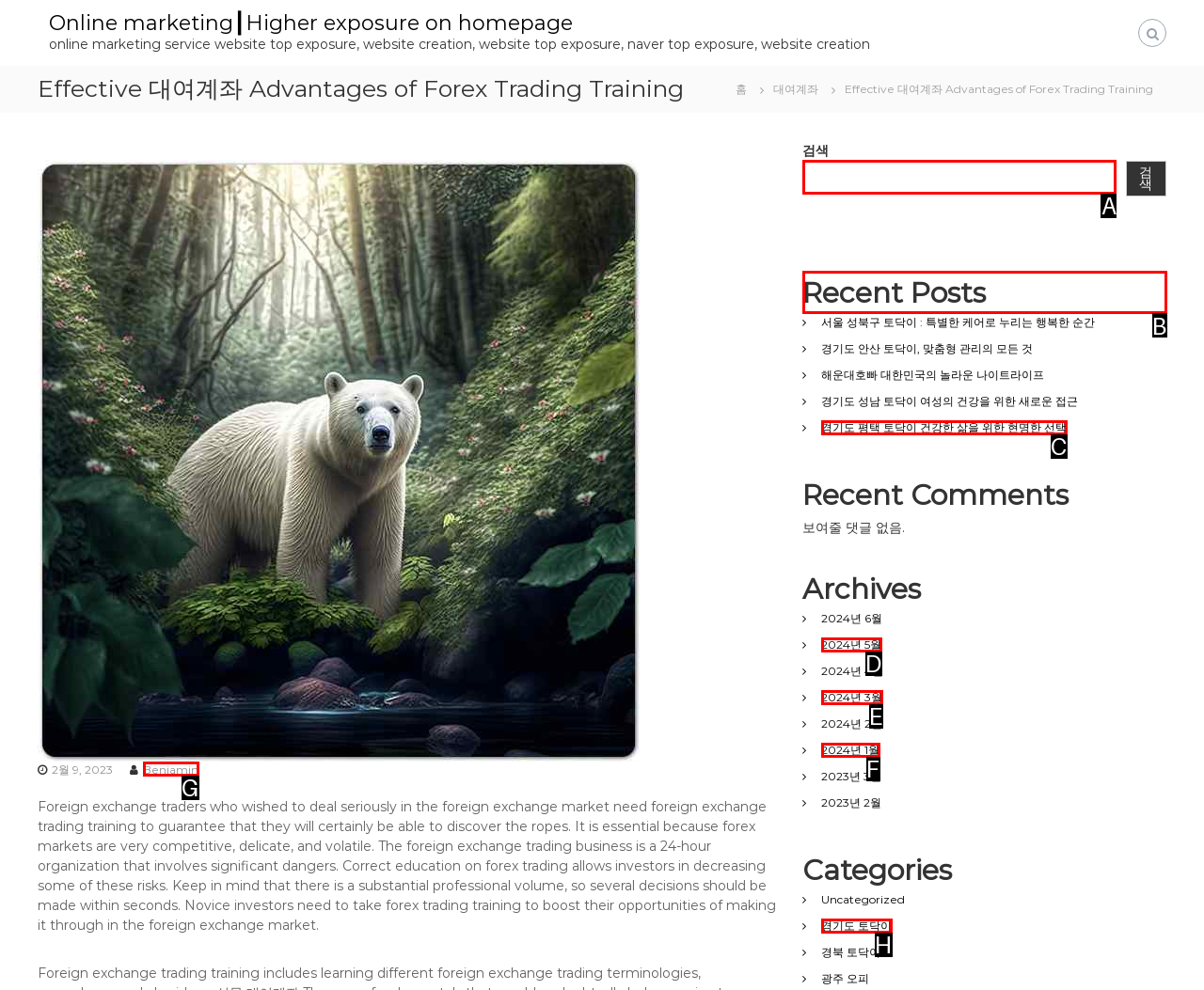To execute the task: View the 'Recent Posts', which one of the highlighted HTML elements should be clicked? Answer with the option's letter from the choices provided.

B